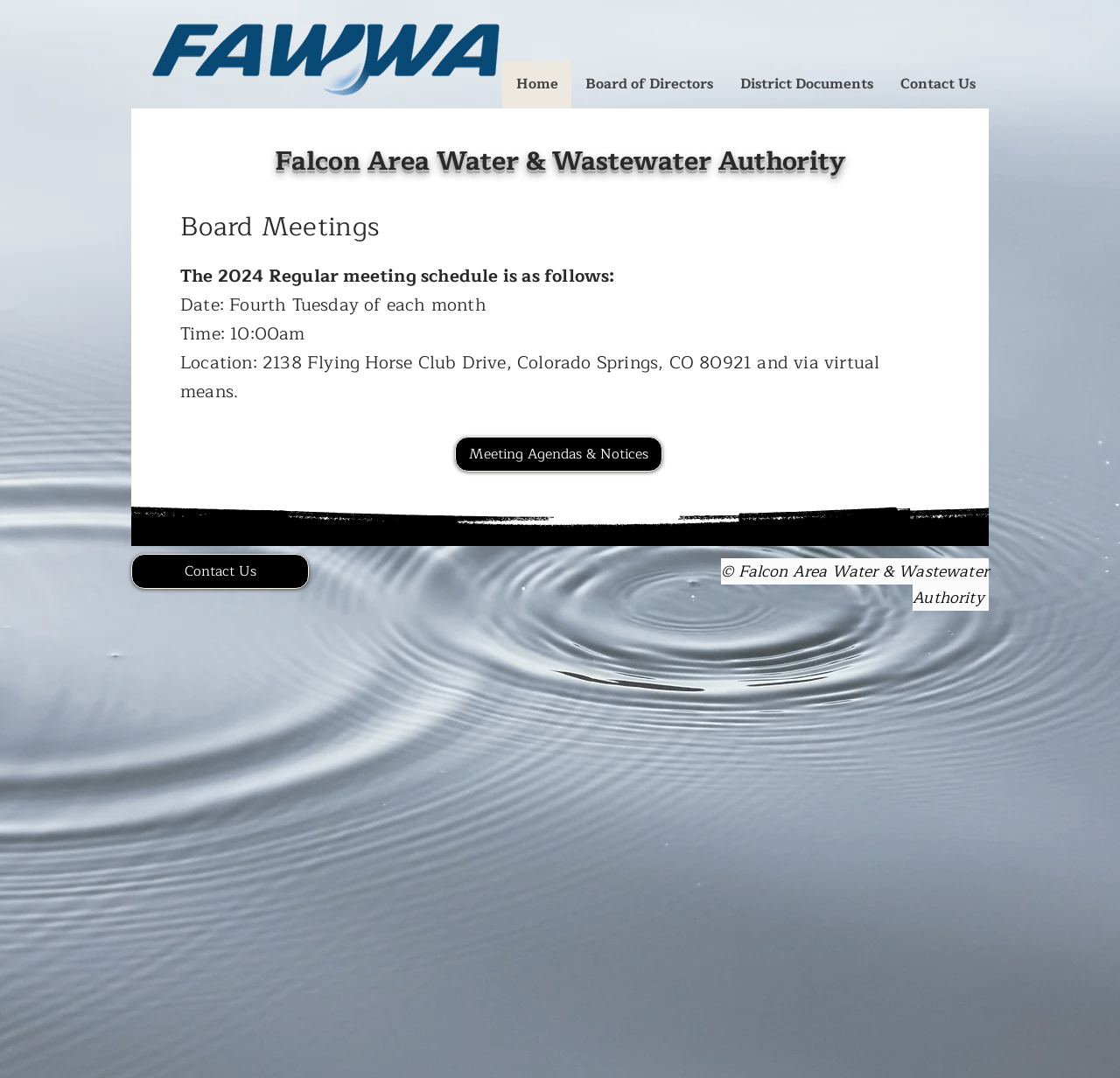Extract the bounding box coordinates for the described element: "Meeting Agendas & Notices". The coordinates should be represented as four float numbers between 0 and 1: [left, top, right, bottom].

[0.406, 0.405, 0.591, 0.438]